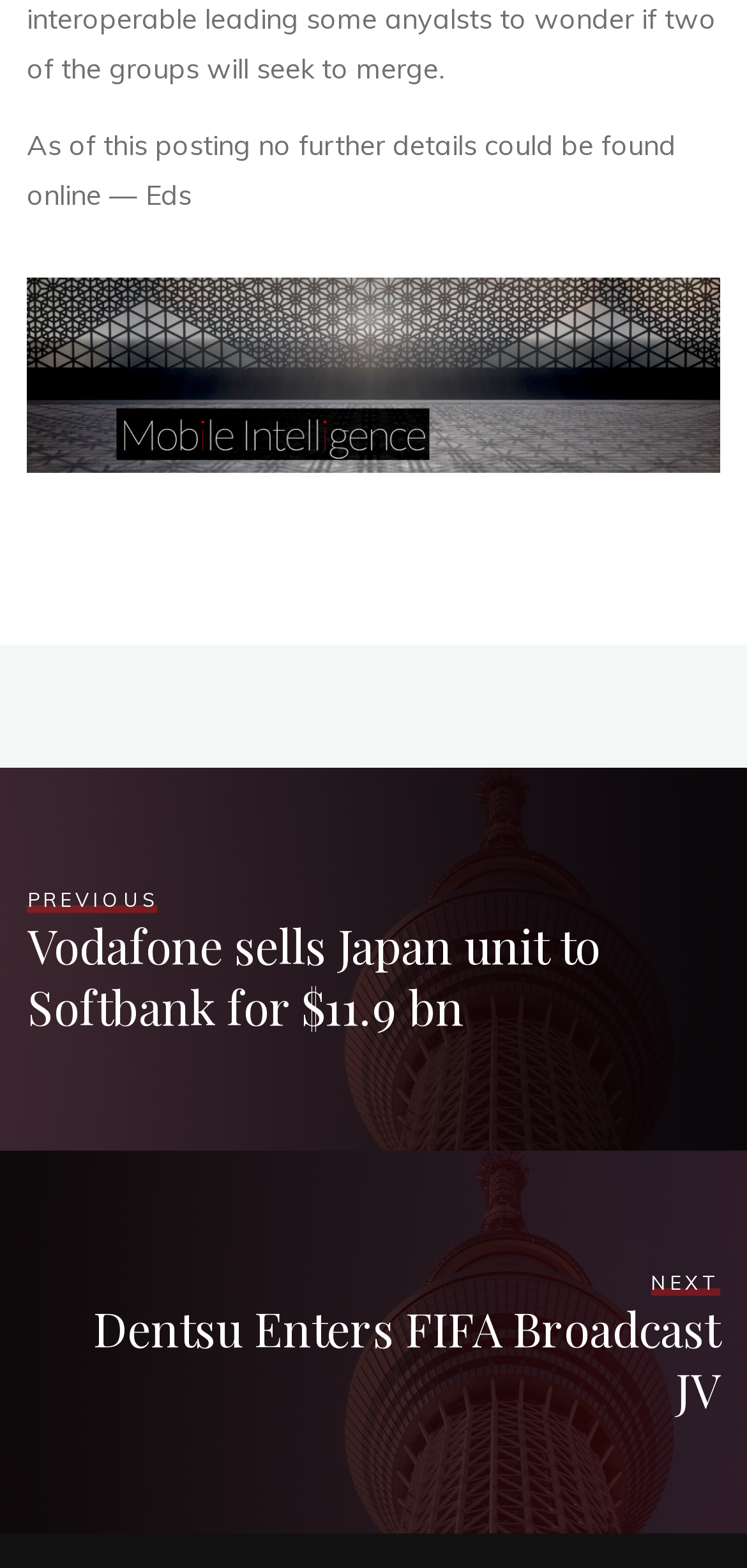Find and provide the bounding box coordinates for the UI element described here: "superfly thc gummy bears". The coordinates should be given as four float numbers between 0 and 1: [left, top, right, bottom].

None